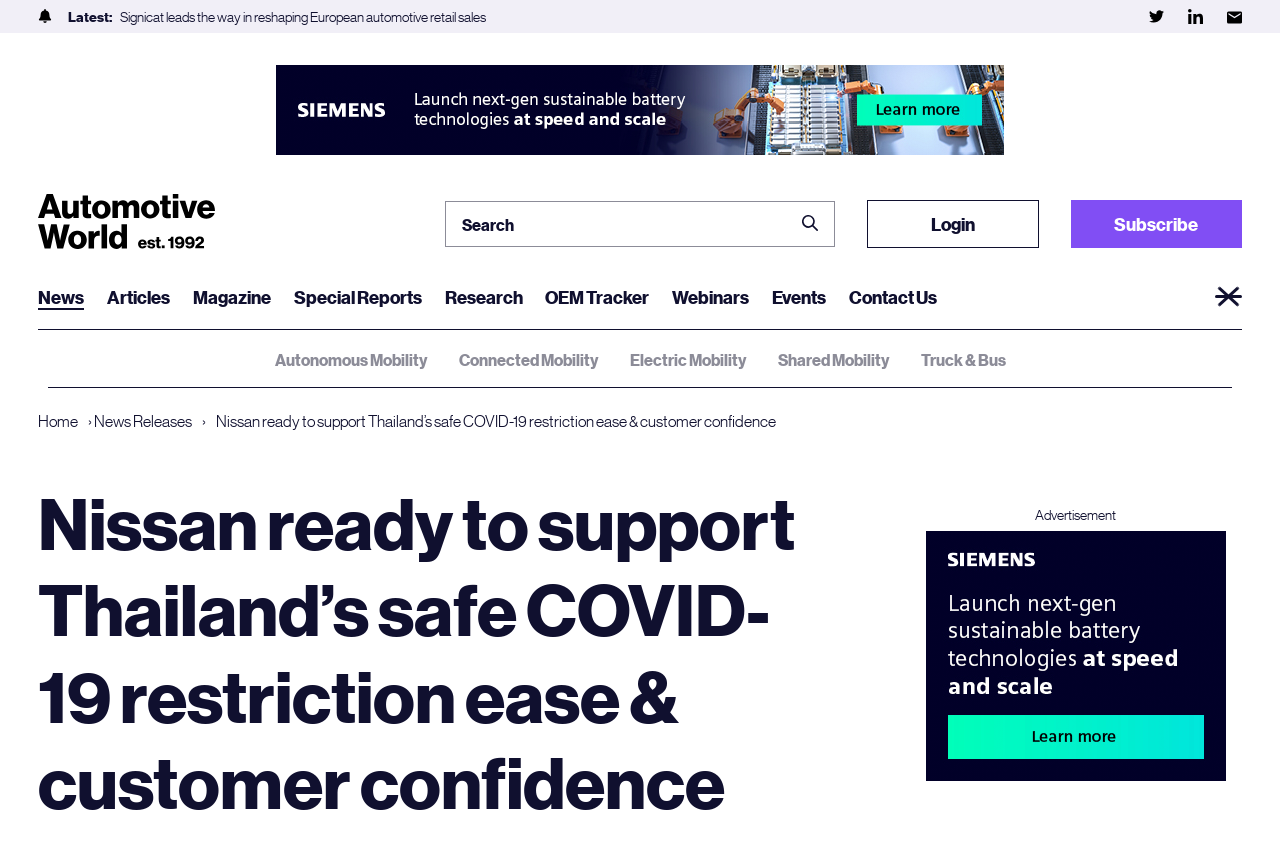What is the main topic of the webpage?
Based on the image, provide your answer in one word or phrase.

Nissan and COVID-19